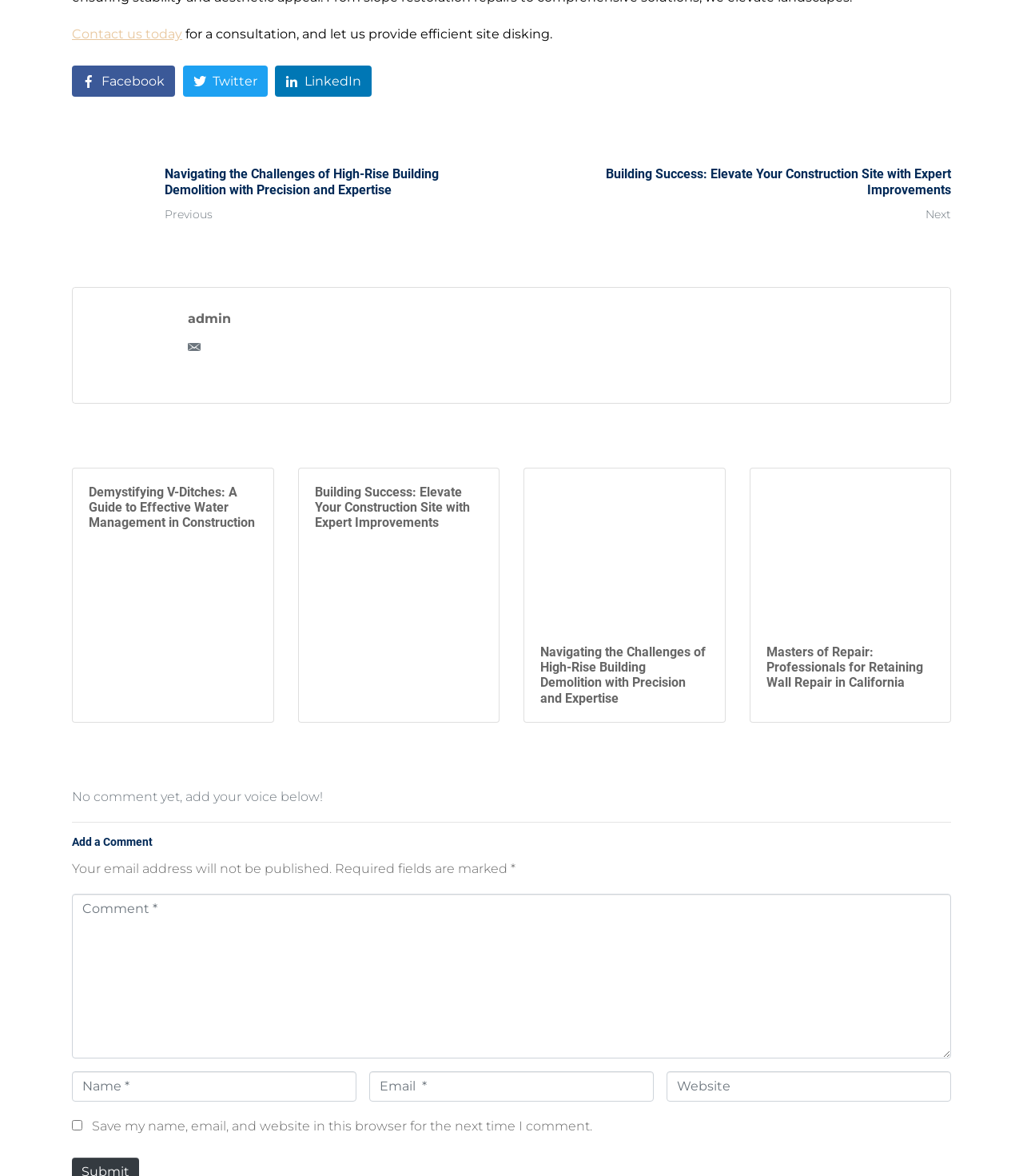Find the bounding box coordinates of the clickable area required to complete the following action: "Add a comment".

[0.07, 0.71, 0.93, 0.723]